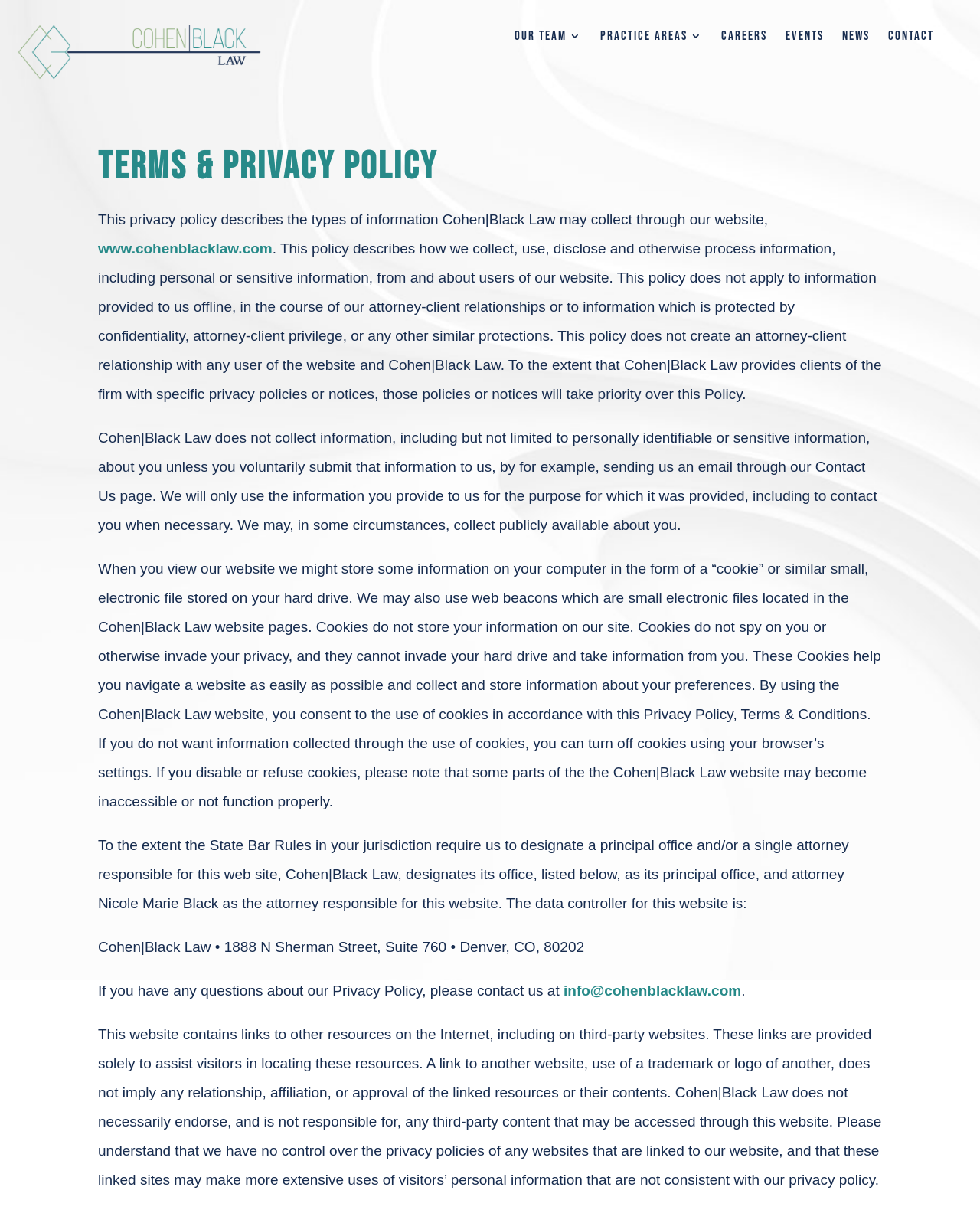Please determine the bounding box coordinates of the element's region to click for the following instruction: "Send an email to info@cohenblacklaw.com".

[0.575, 0.812, 0.756, 0.825]